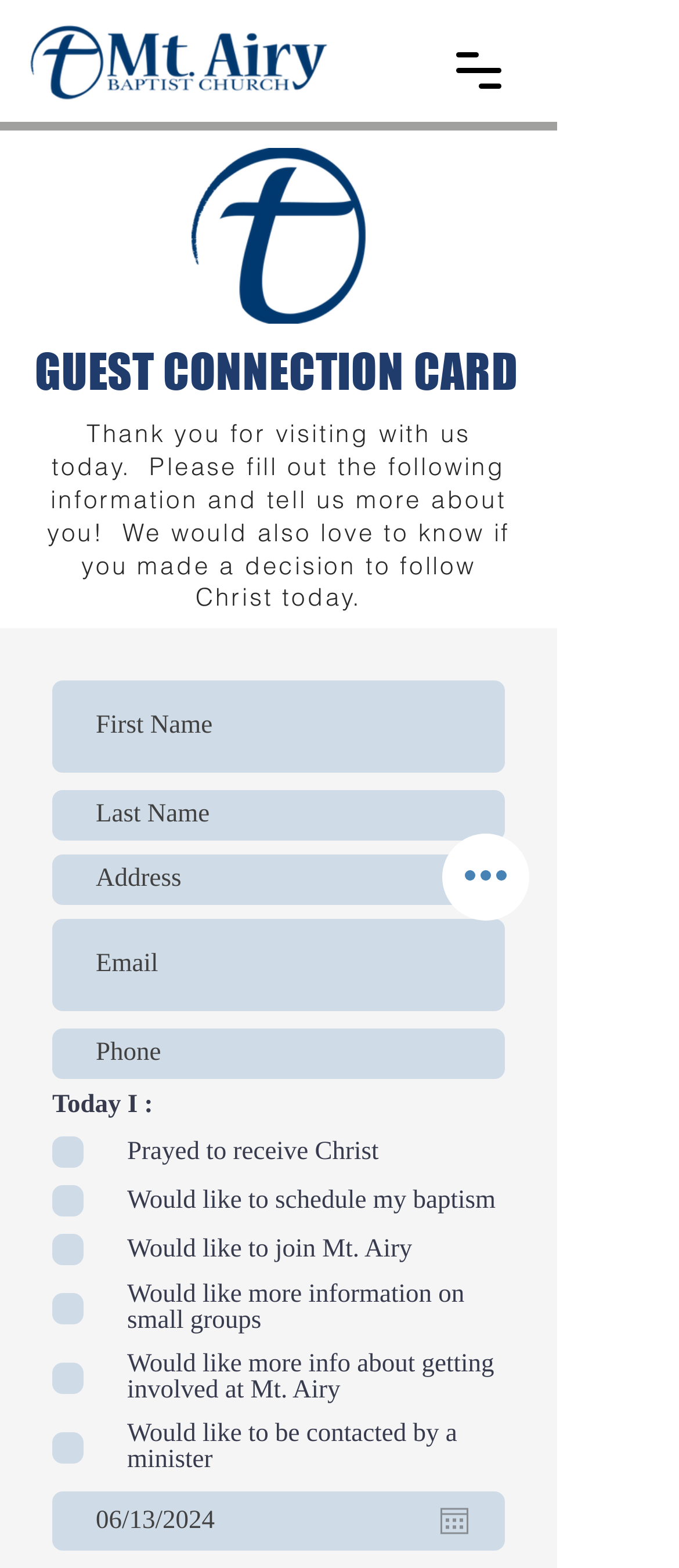Can you specify the bounding box coordinates for the region that should be clicked to fulfill this instruction: "Open navigation menu".

[0.641, 0.017, 0.769, 0.072]